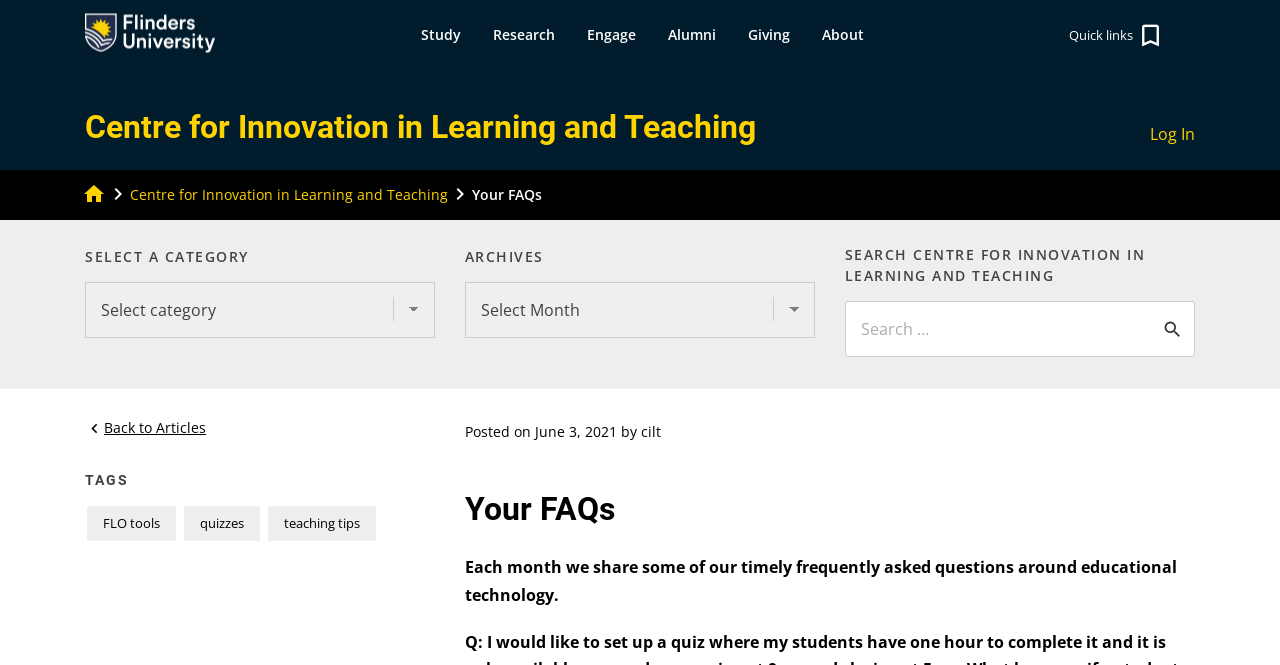What is the category selection dropdown for?
Based on the screenshot, answer the question with a single word or phrase.

SELECT A CATEGORY